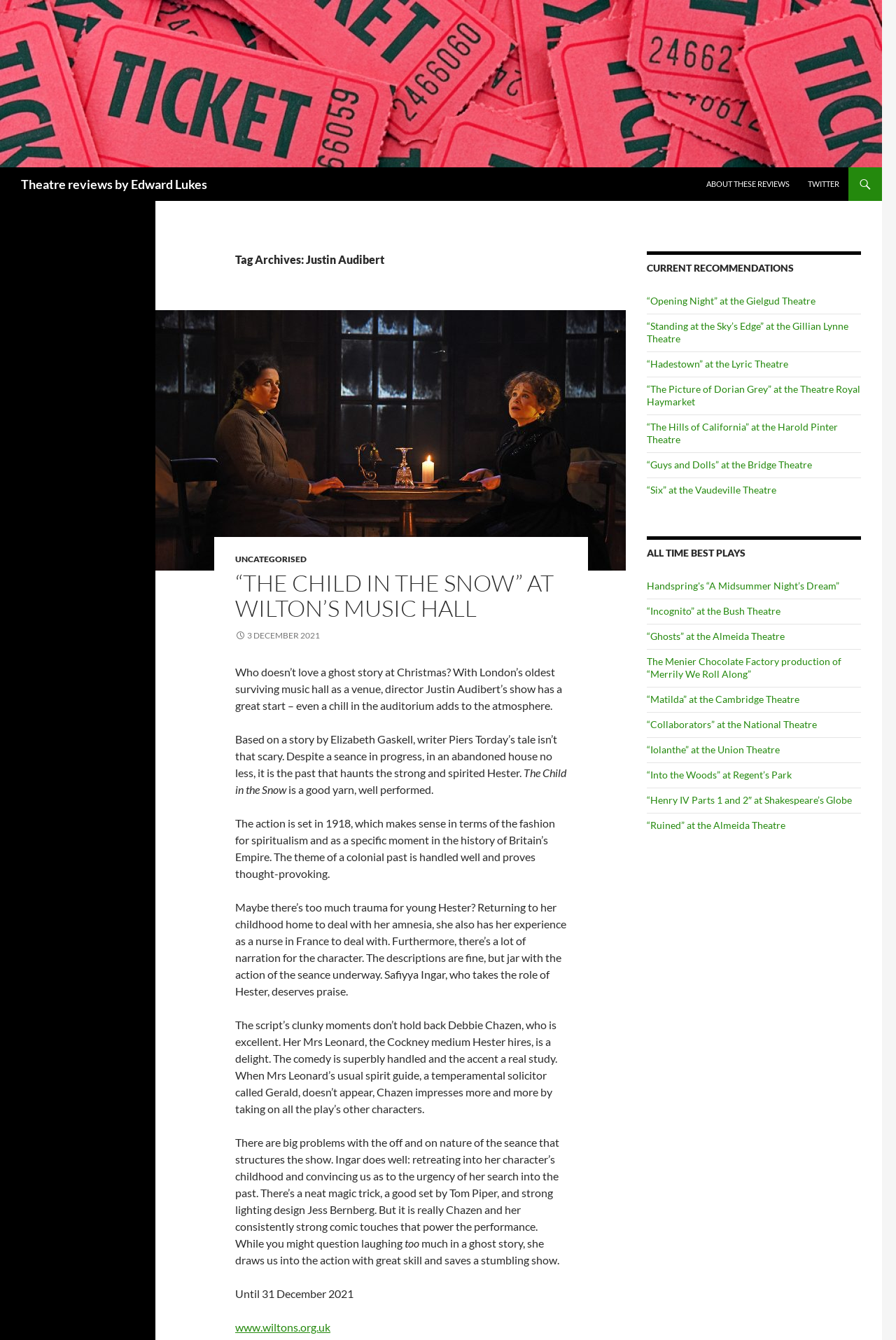Using the information in the image, give a comprehensive answer to the question: 
What is the name of the character played by Safiyya Ingar?

I found the answer by reading the text 'Safiyya Ingar, who takes the role of Hester, deserves praise.' which mentions that Safiyya Ingar plays the role of Hester.